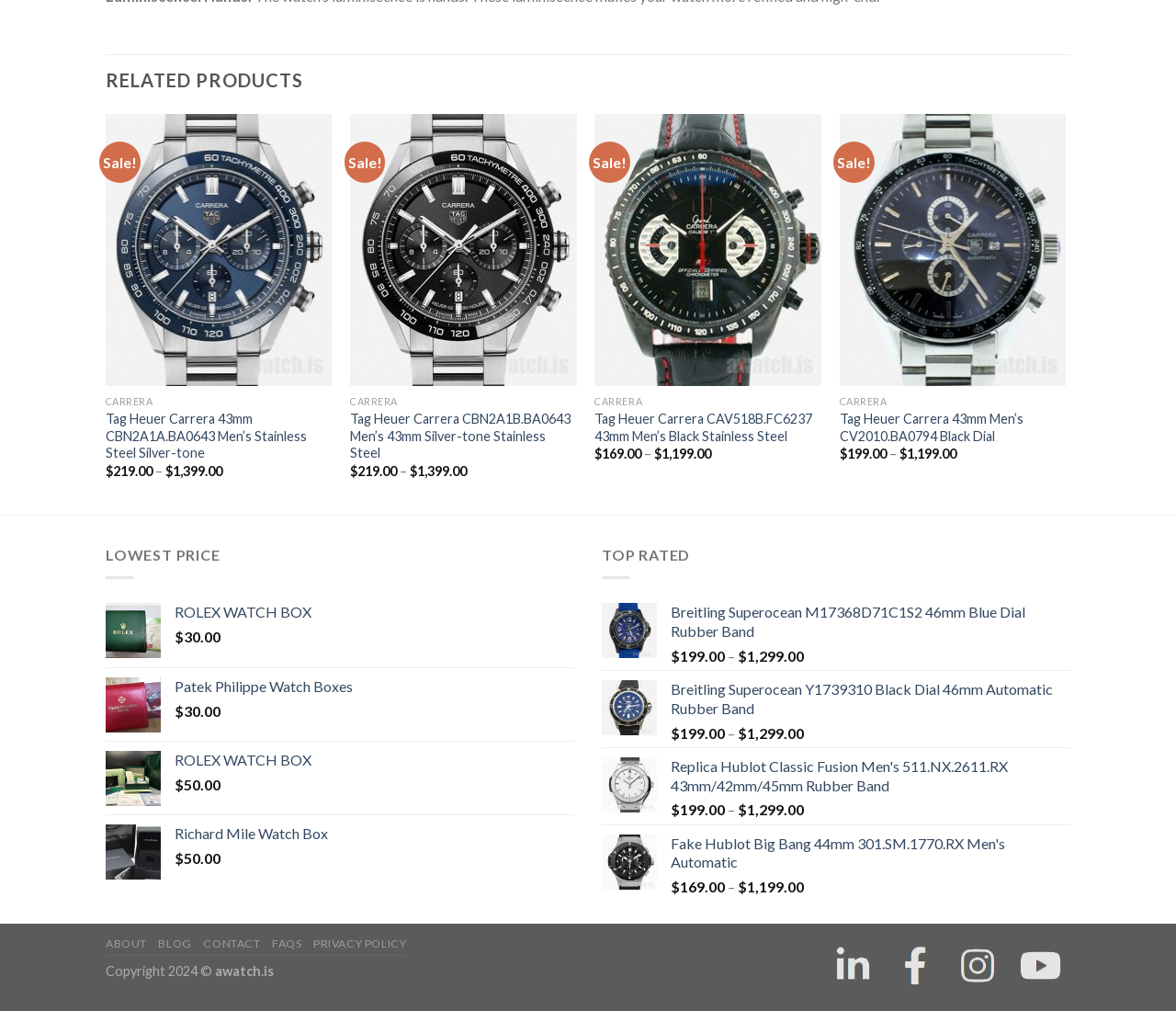Please mark the clickable region by giving the bounding box coordinates needed to complete this instruction: "Click on the 'Second Chance Africa' link".

None